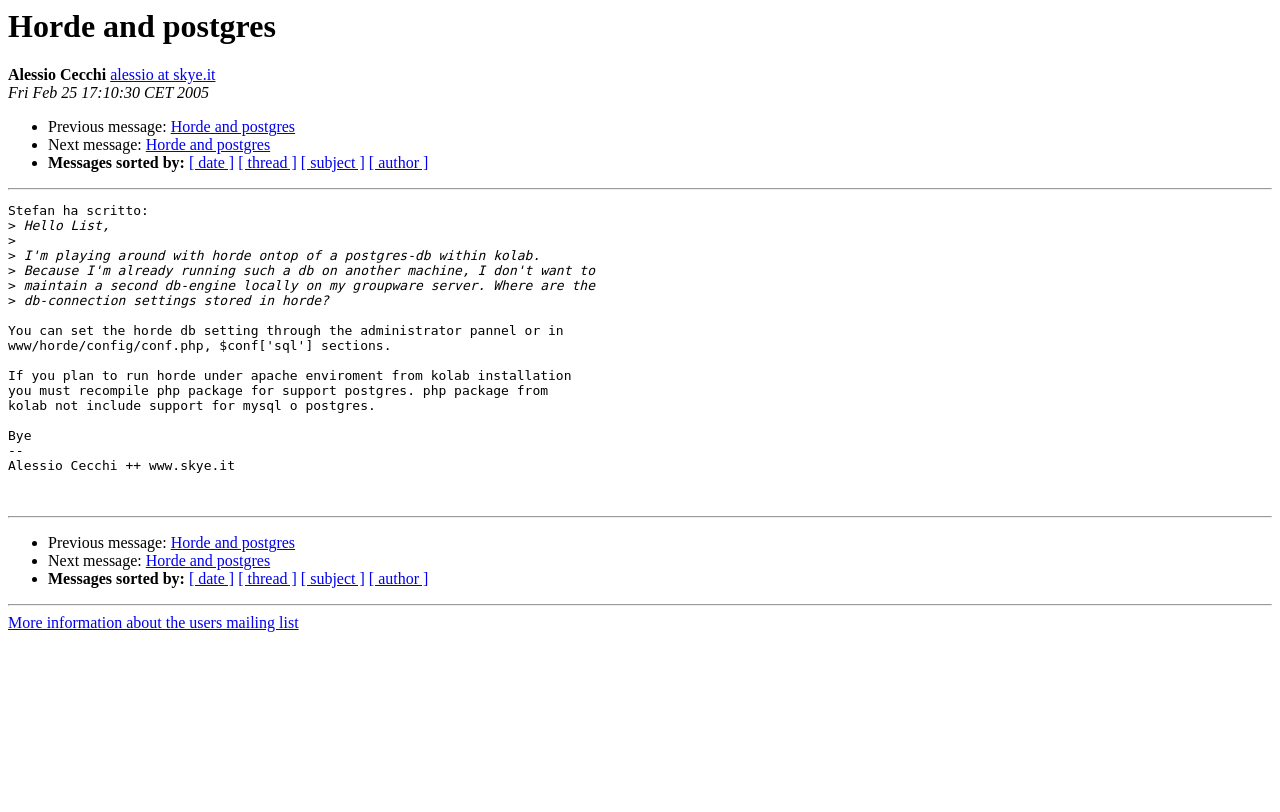Please locate the bounding box coordinates of the region I need to click to follow this instruction: "Get more information about the users mailing list".

[0.006, 0.757, 0.233, 0.778]